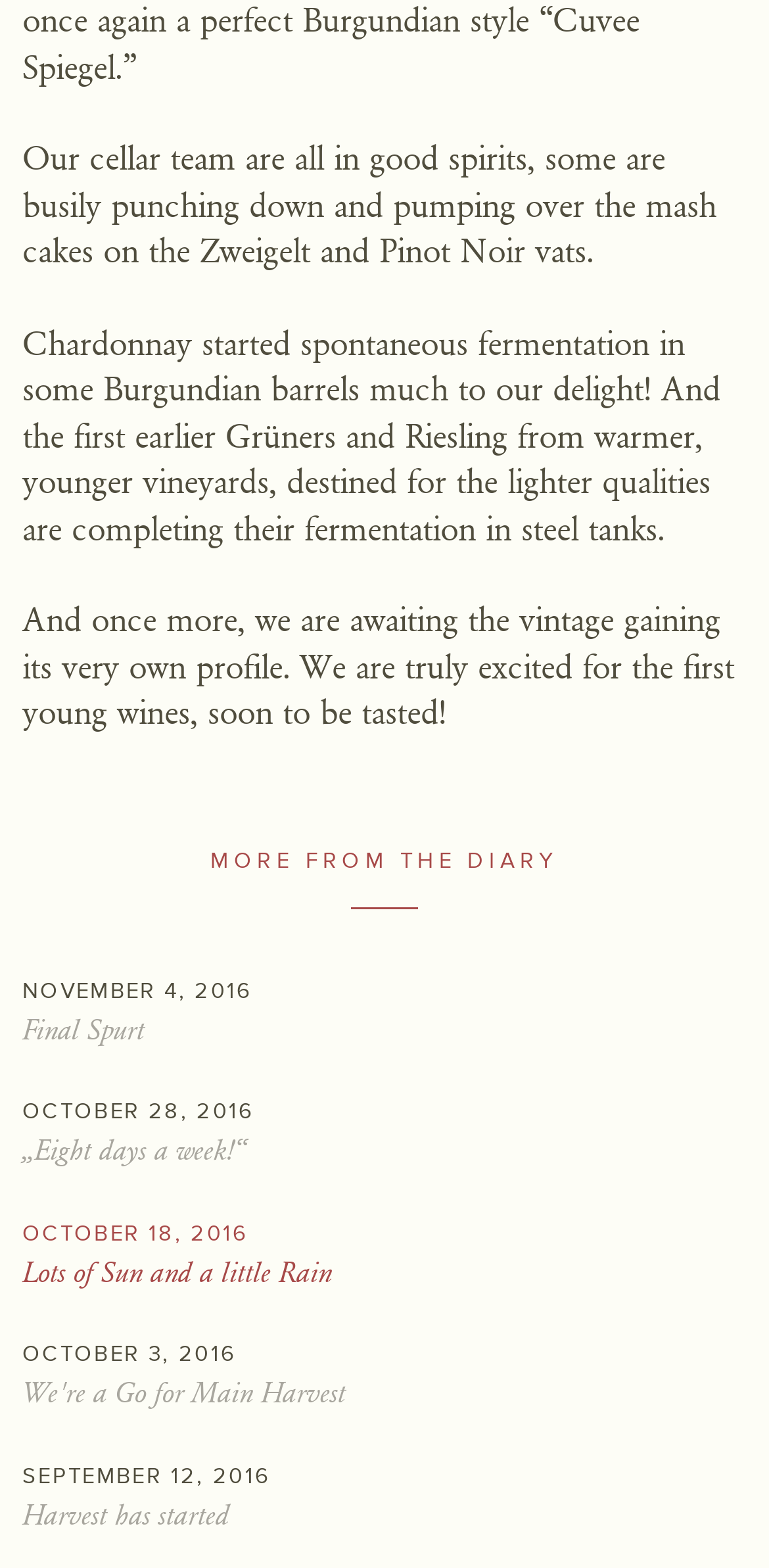Use a single word or phrase to answer the following:
How many links are there in the 'MORE FROM THE DIARY' section?

4